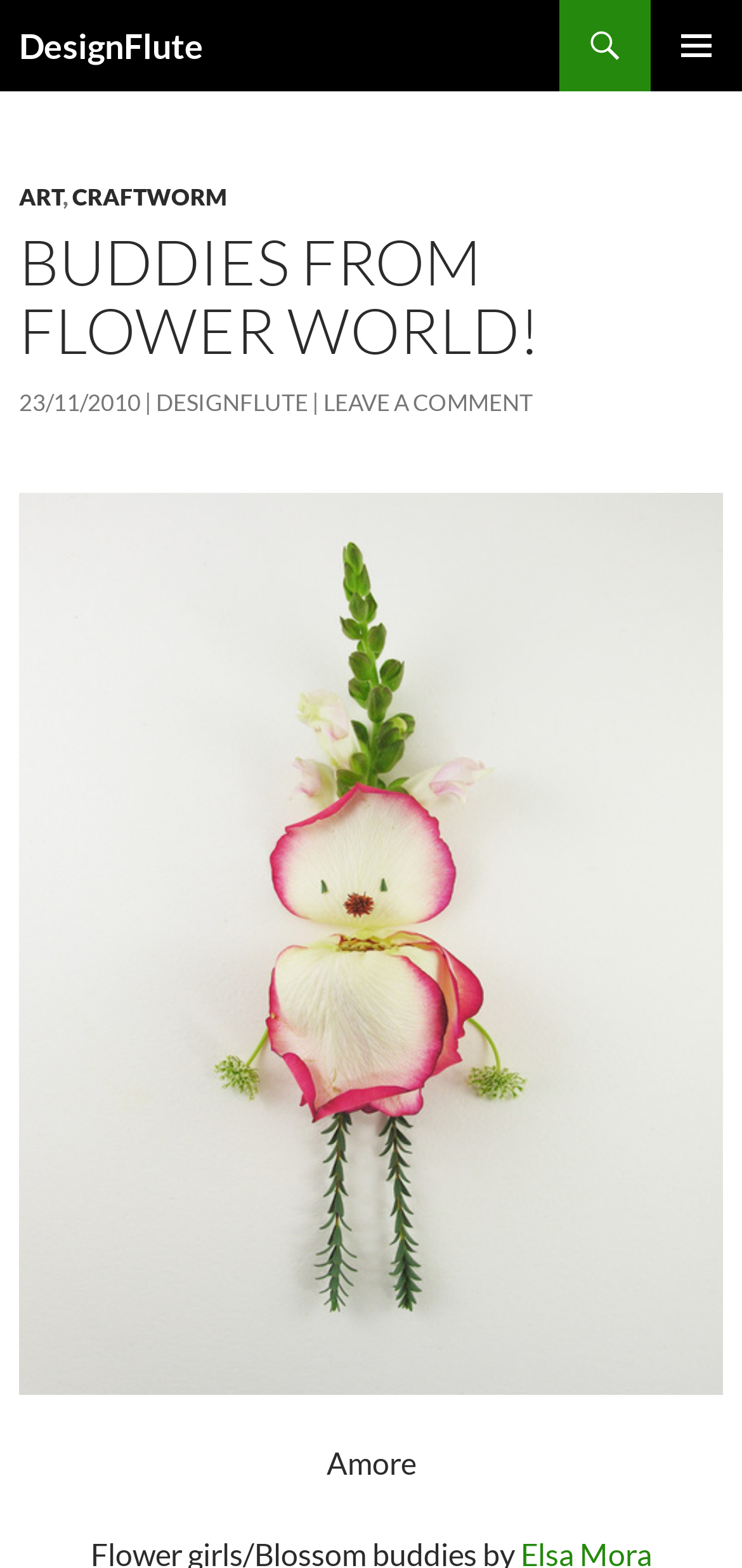Kindly respond to the following question with a single word or a brief phrase: 
What is the date of the post?

23/11/2010